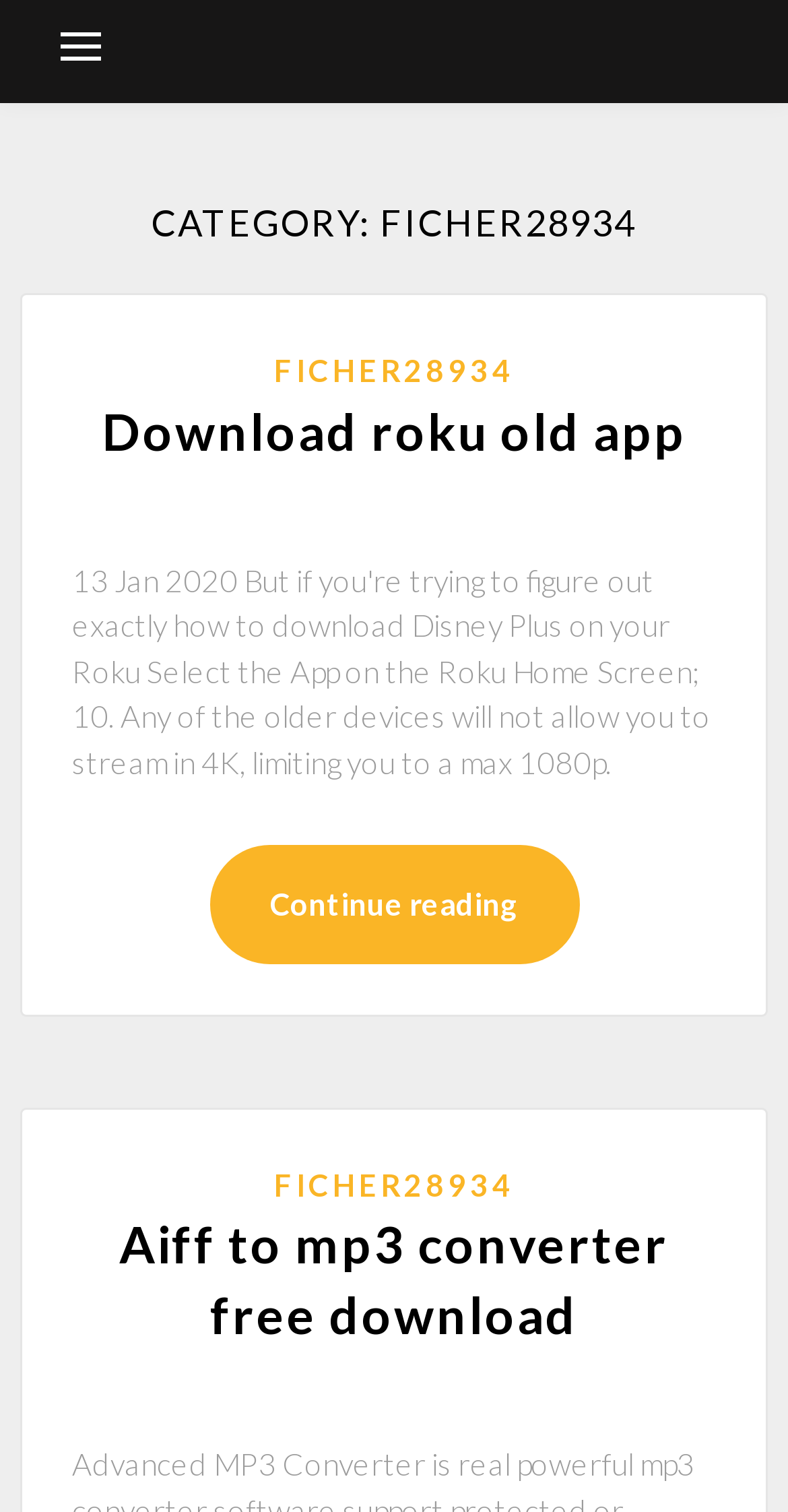How many headings are there in the article?
Using the visual information, respond with a single word or phrase.

2